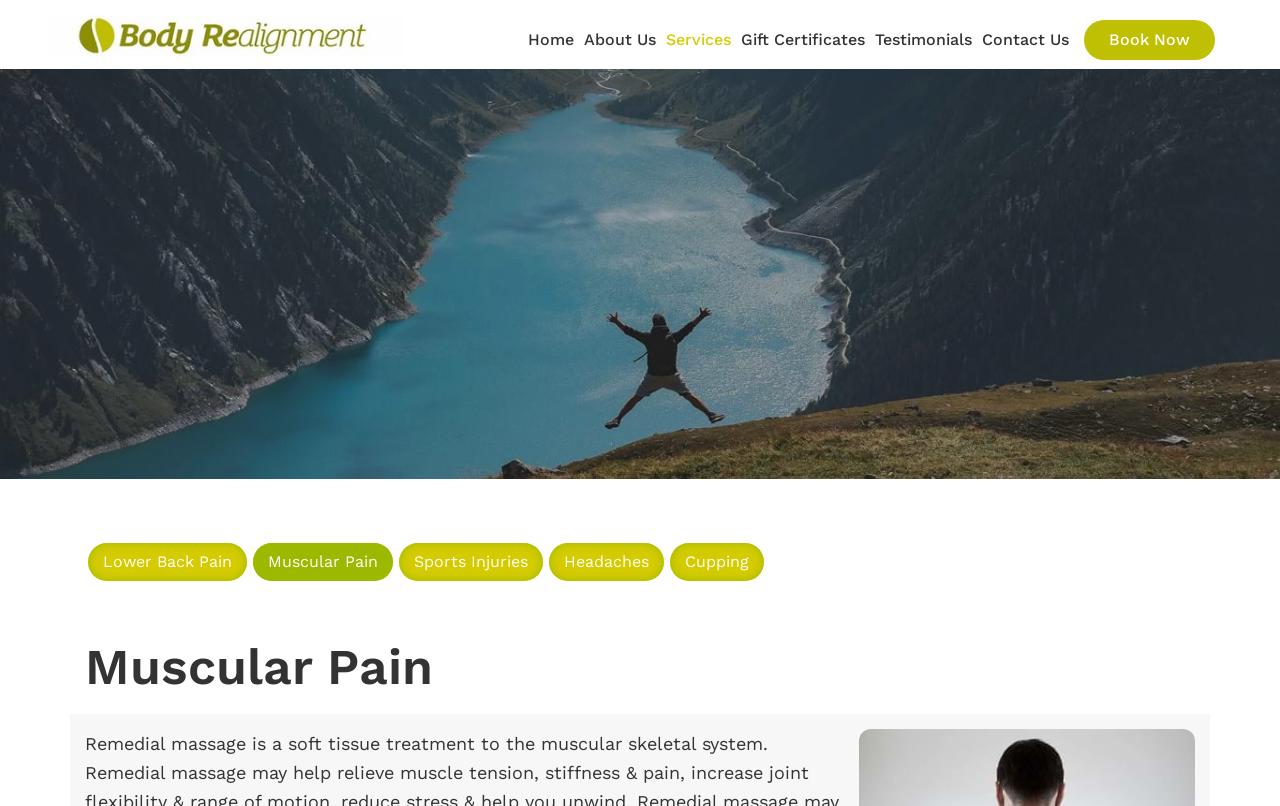Locate the bounding box coordinates of the area where you should click to accomplish the instruction: "Read testimonials from clients".

[0.68, 0.024, 0.763, 0.074]